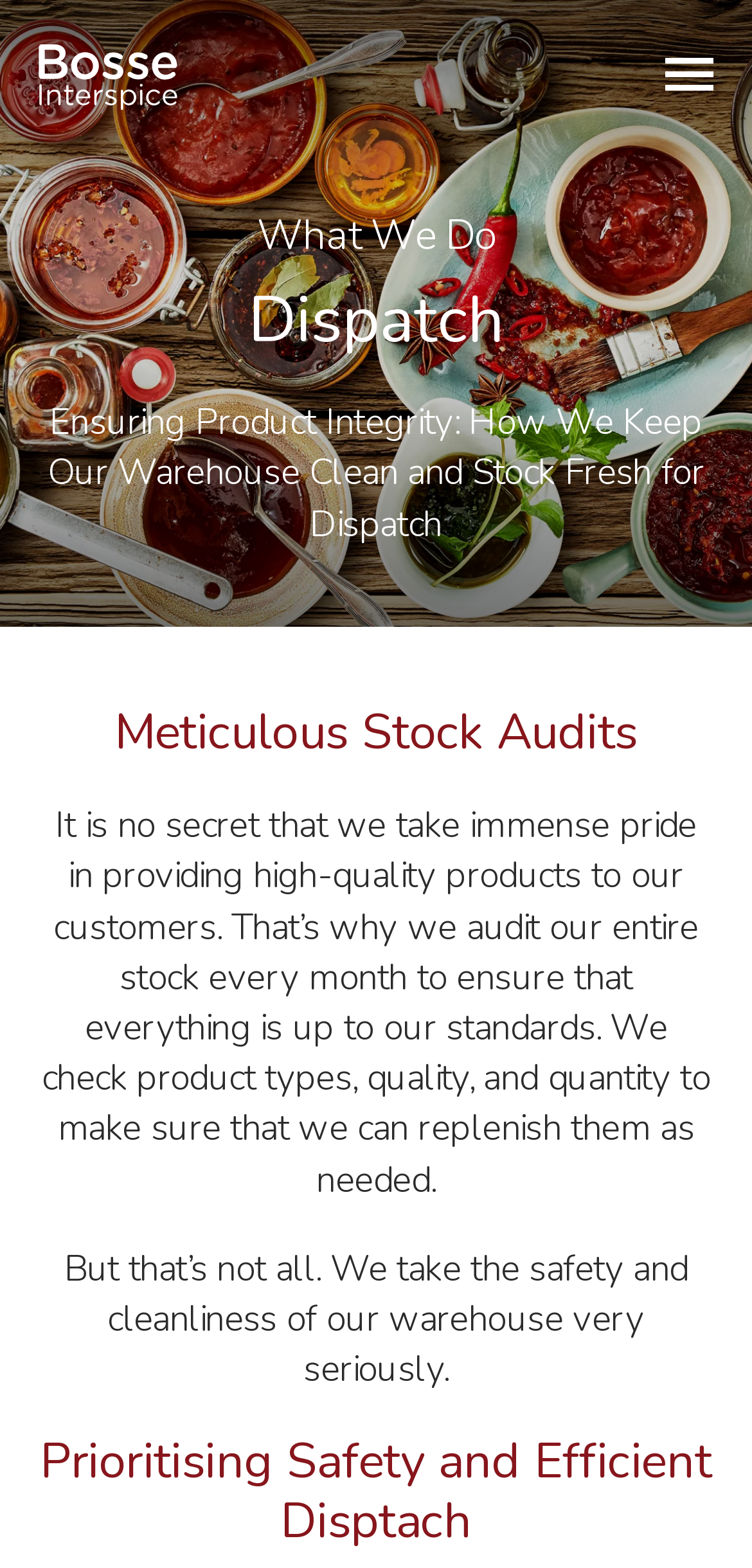How often are stock audits performed?
Look at the screenshot and respond with one word or a short phrase.

Every month